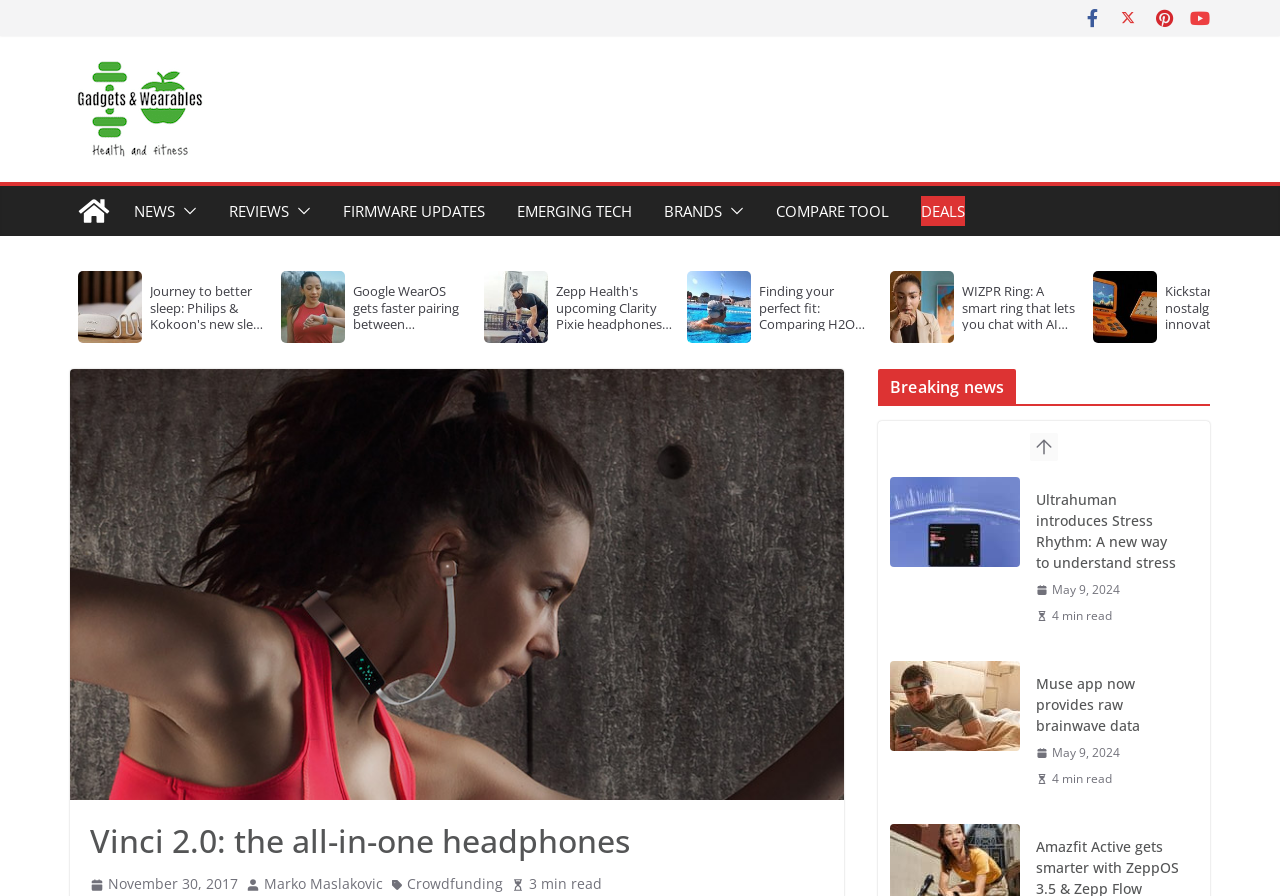Identify and extract the heading text of the webpage.

Vinci 2.0: the all-in-one headphones